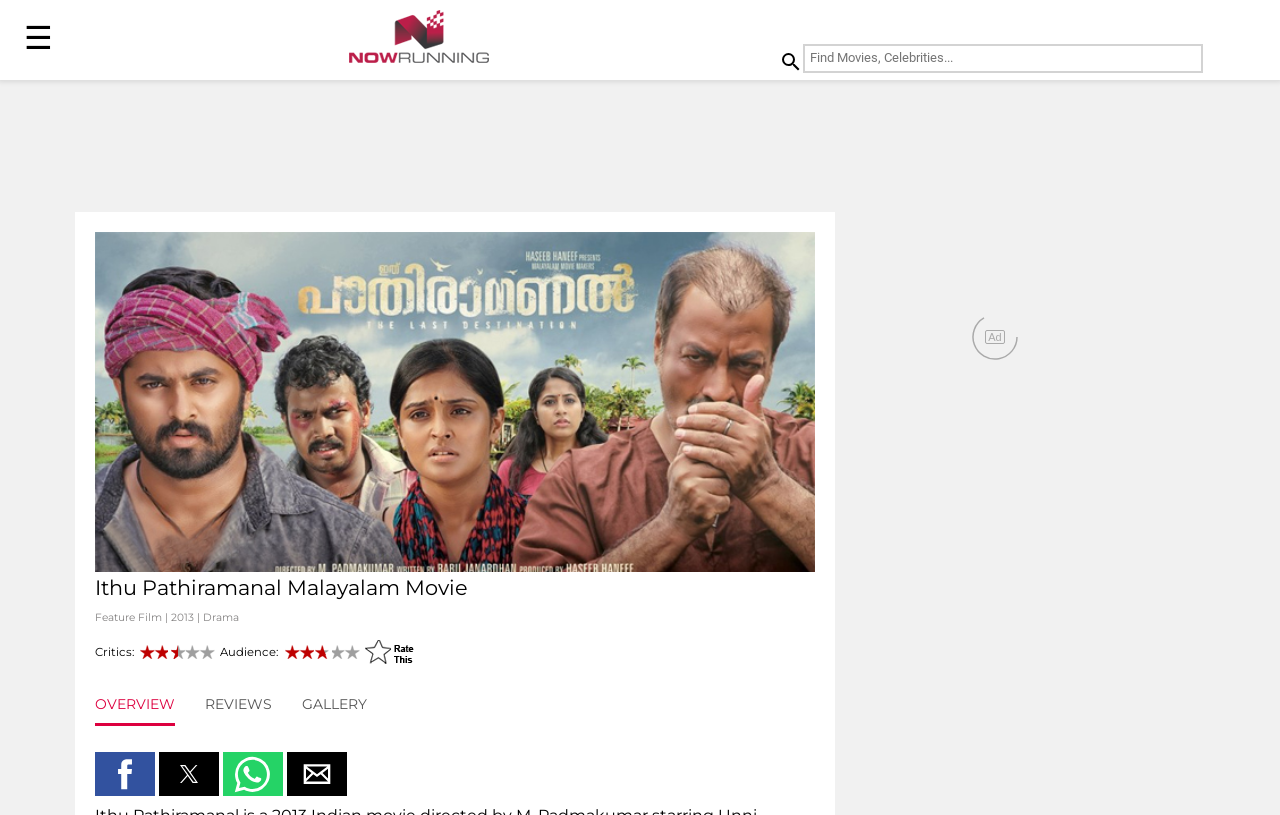Please respond to the question using a single word or phrase:
What is the name of the movie?

Ithu Pathiramanal